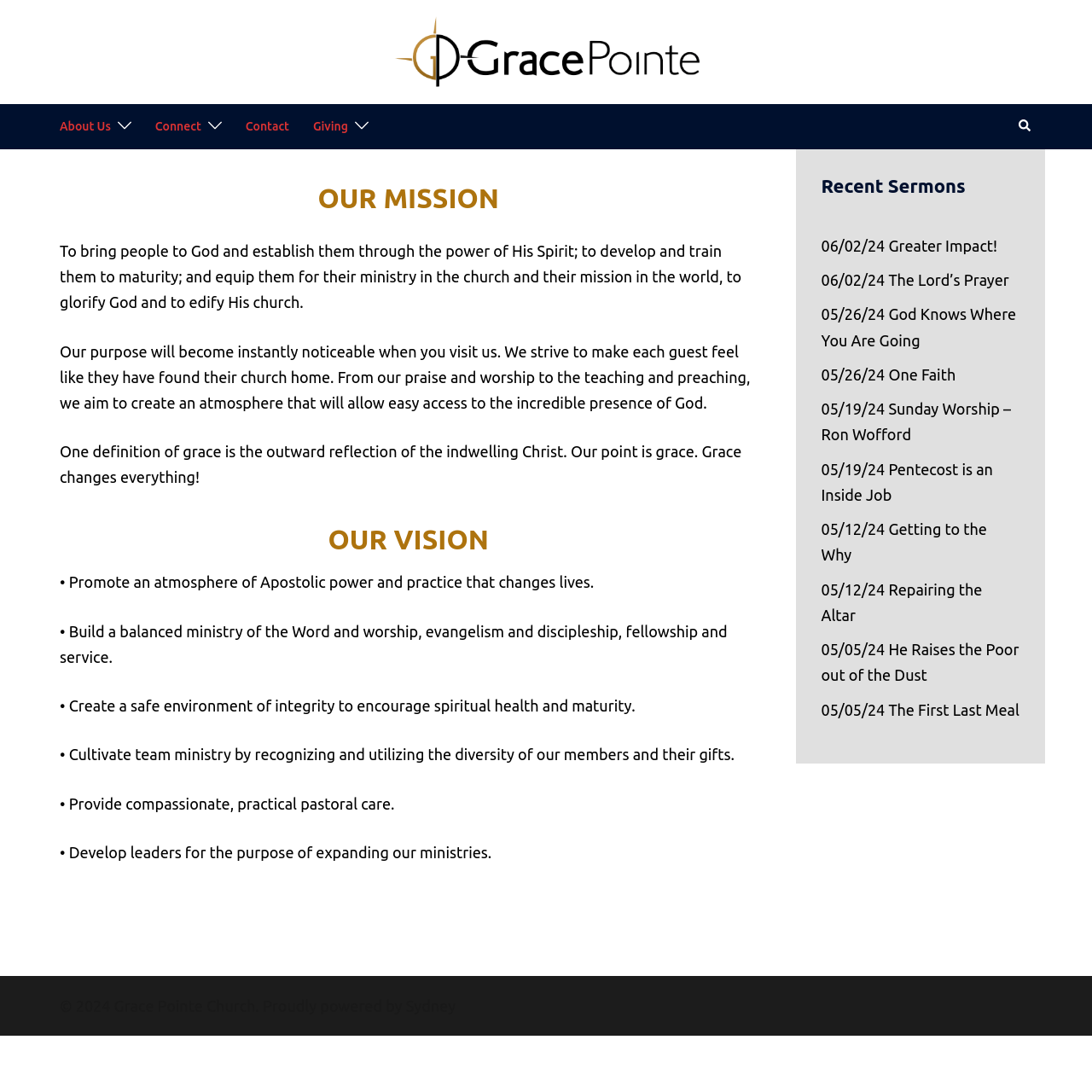Please locate the bounding box coordinates of the element that should be clicked to complete the given instruction: "Learn more about Giving".

[0.287, 0.107, 0.319, 0.125]